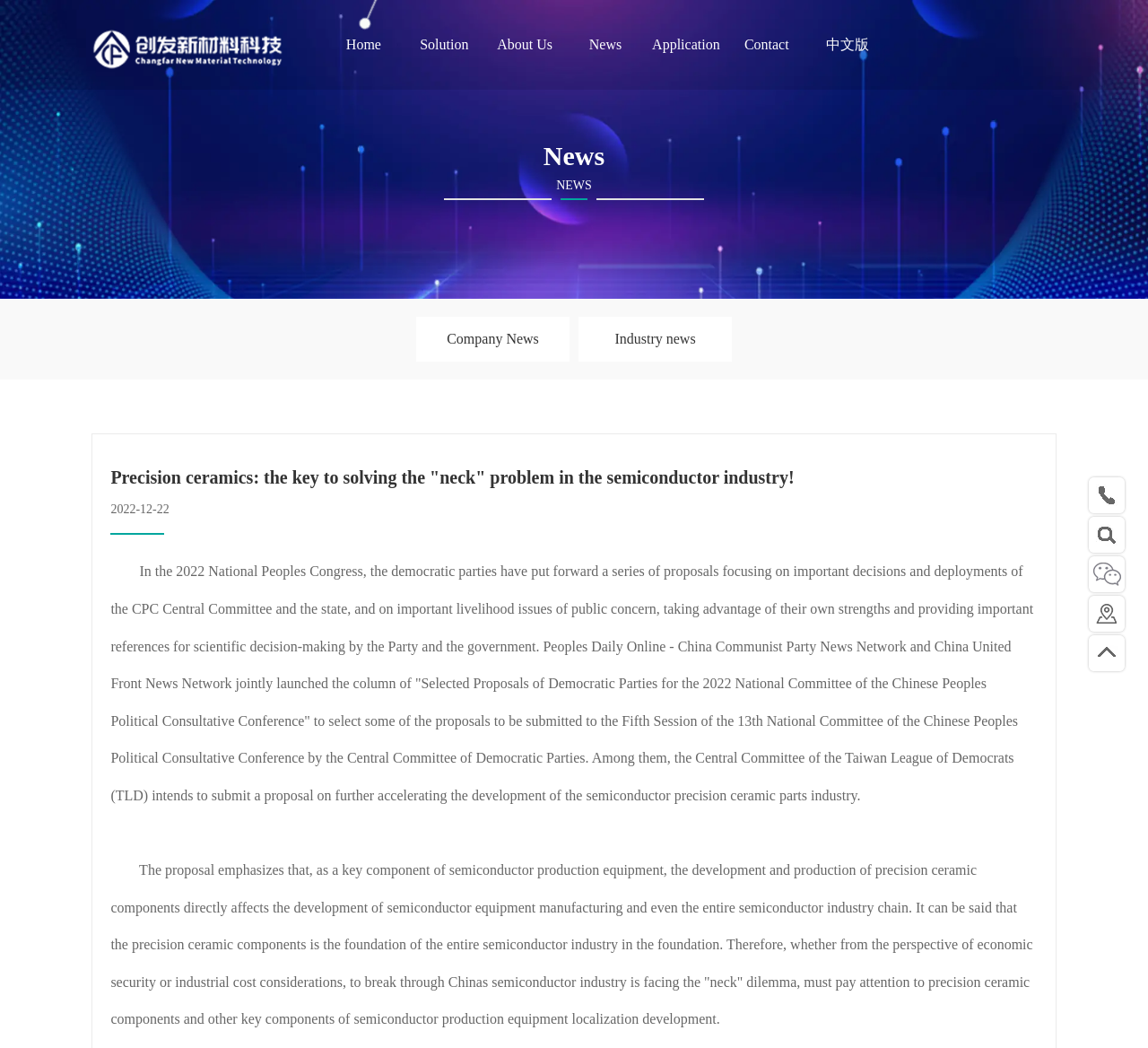Please locate the bounding box coordinates of the region I need to click to follow this instruction: "Click the Industry news link".

[0.504, 0.303, 0.638, 0.345]